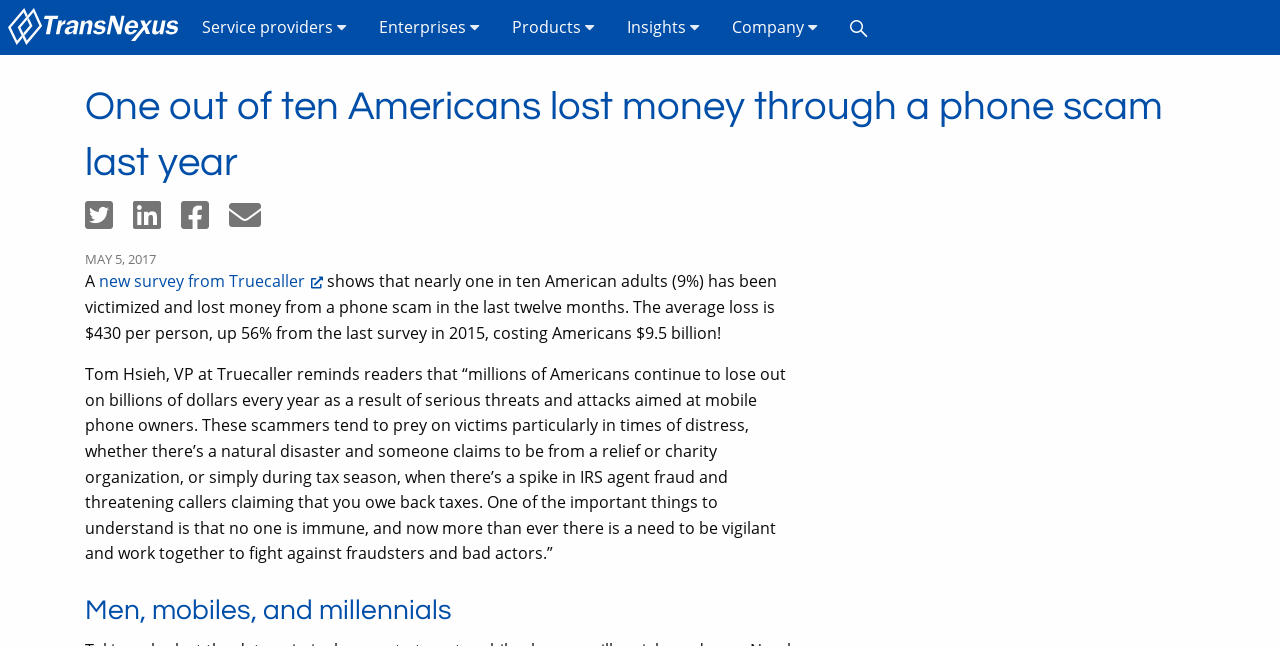Create a detailed narrative of the webpage’s visual and textual elements.

The webpage appears to be an article or blog post from TransNexus, a company that provides insights and solutions related to phone scams. At the top of the page, there is a horizontal menu bar with six menu items: TransNexus, Service providers, Enterprises, Products, Insights, and Company. Each menu item has a dropdown arrow, indicating that it has a submenu.

Below the menu bar, there is a heading that reads "One out of ten Americans lost money through a phone scam last year." This heading is followed by a set of social media sharing links, including Twitter, LinkedIn, Facebook, and email.

The main content of the article begins with a timestamp, "MAY 5, 2017," and a brief introduction that mentions a new survey from Truecaller. The article then presents some statistics and findings from the survey, including the fact that nearly one in ten American adults has lost money to phone scams in the last year, with an average loss of $430 per person.

The article also features a quote from Tom Hsieh, VP at Truecaller, who warns readers about the dangers of phone scams and the importance of being vigilant. The quote is presented in a block of text that spans almost the entire width of the page.

Finally, there is a subheading that reads "Men, mobiles, and millennials," which suggests that the article may explore the demographics and characteristics of phone scam victims.